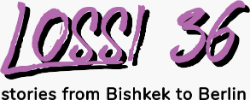What is the name of the publication featured in the image?
Please provide a detailed and thorough answer to the question.

The image features the distinctive logo for 'Lossi 36', showcasing the publication's name in a bold and artistic font.